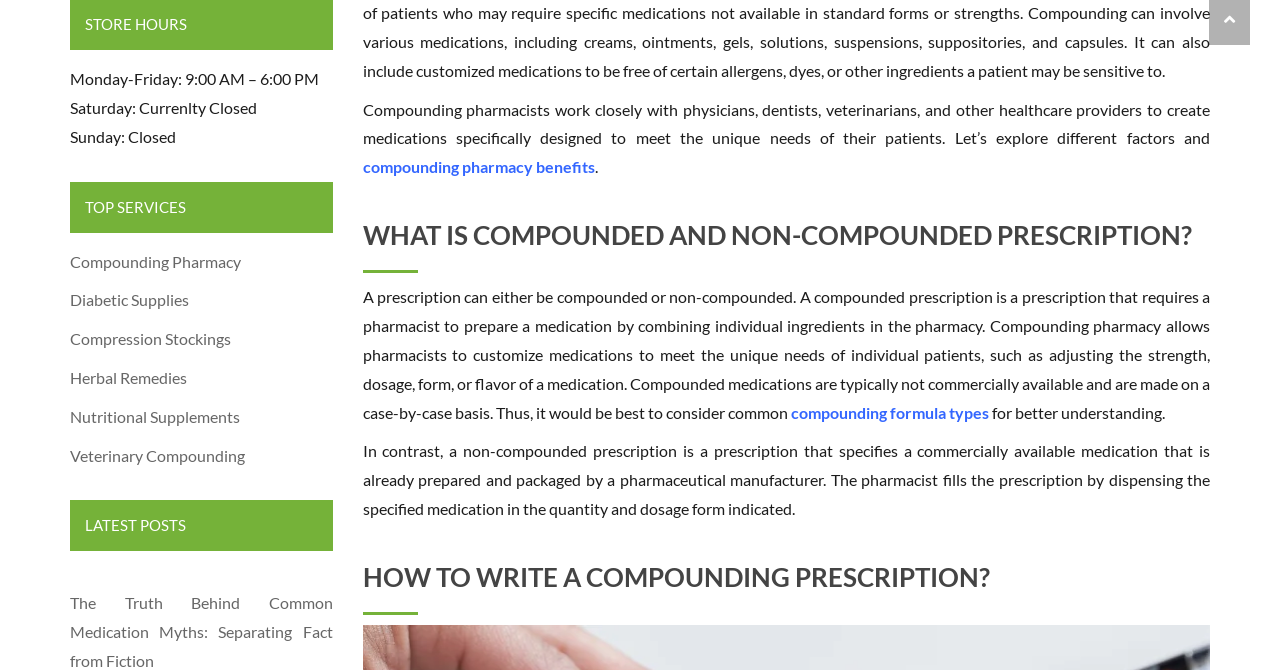Please locate the clickable area by providing the bounding box coordinates to follow this instruction: "Check the working hours".

[0.055, 0.103, 0.249, 0.132]